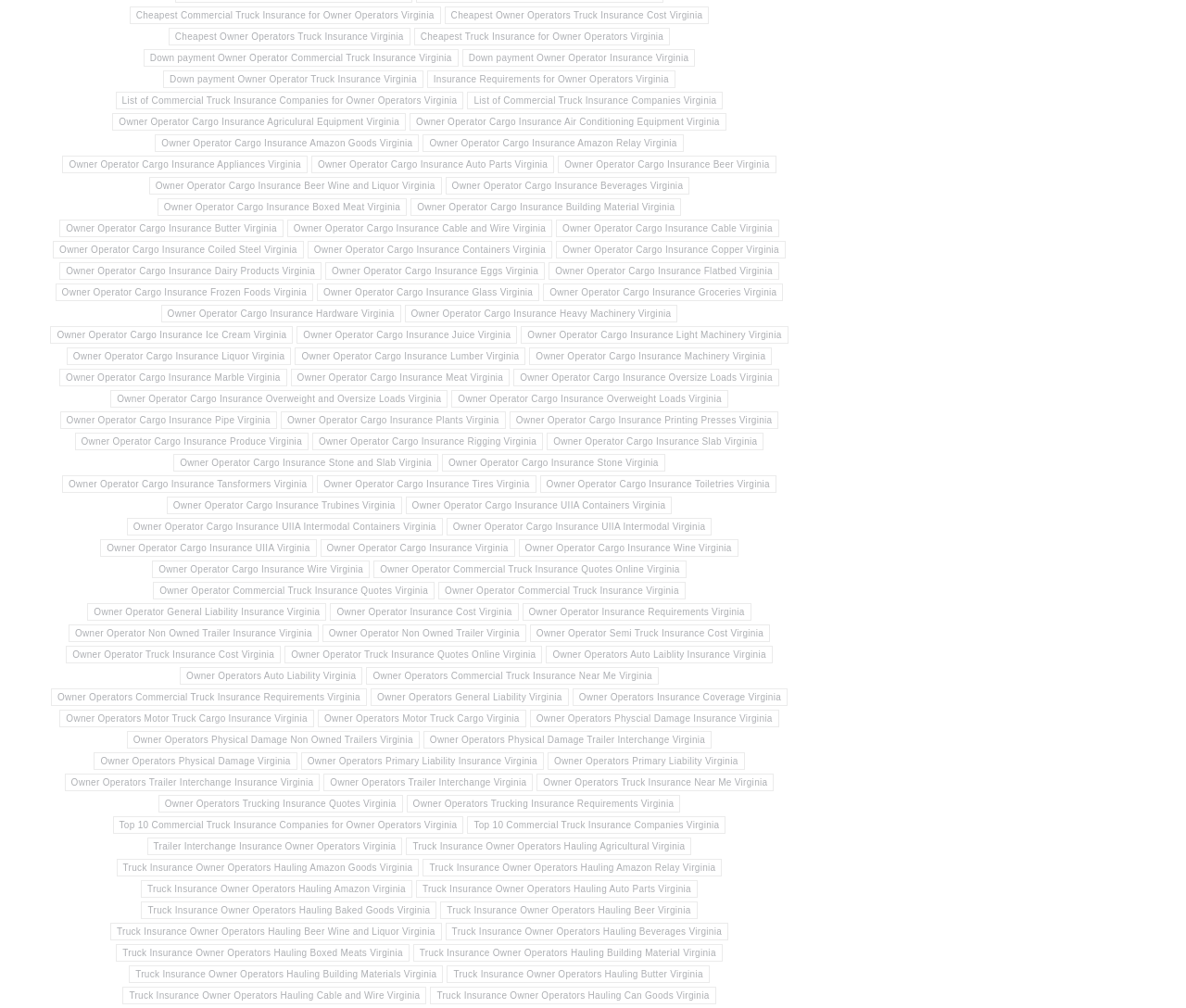Could you indicate the bounding box coordinates of the region to click in order to complete this instruction: "Get a quote for owner operator commercial truck insurance in Virginia".

[0.097, 0.058, 0.391, 0.076]